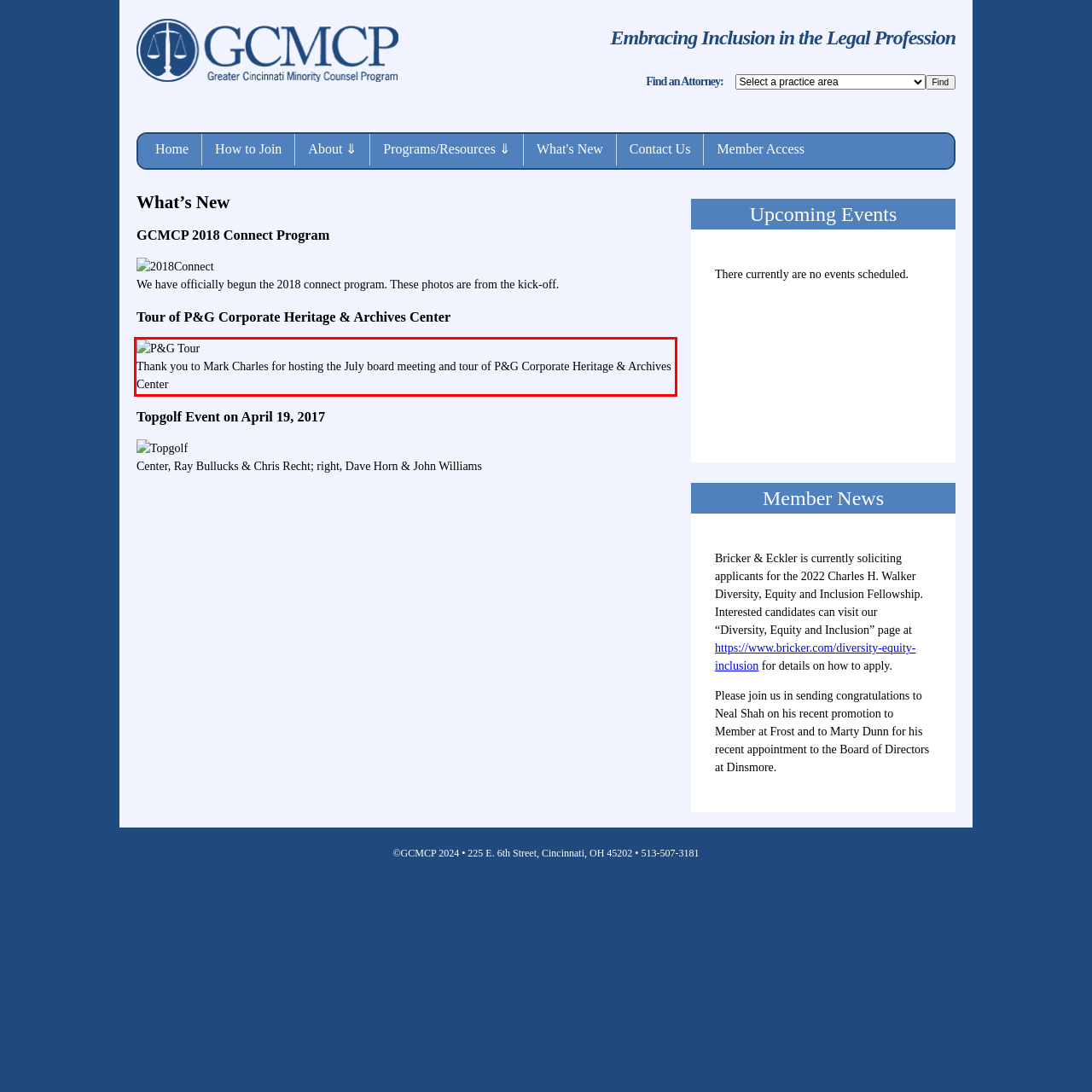You are given a screenshot with a red rectangle. Identify and extract the text within this red bounding box using OCR.

Thank you to Mark Charles for hosting the July board meeting and tour of P&G Corporate Heritage & Archives Center